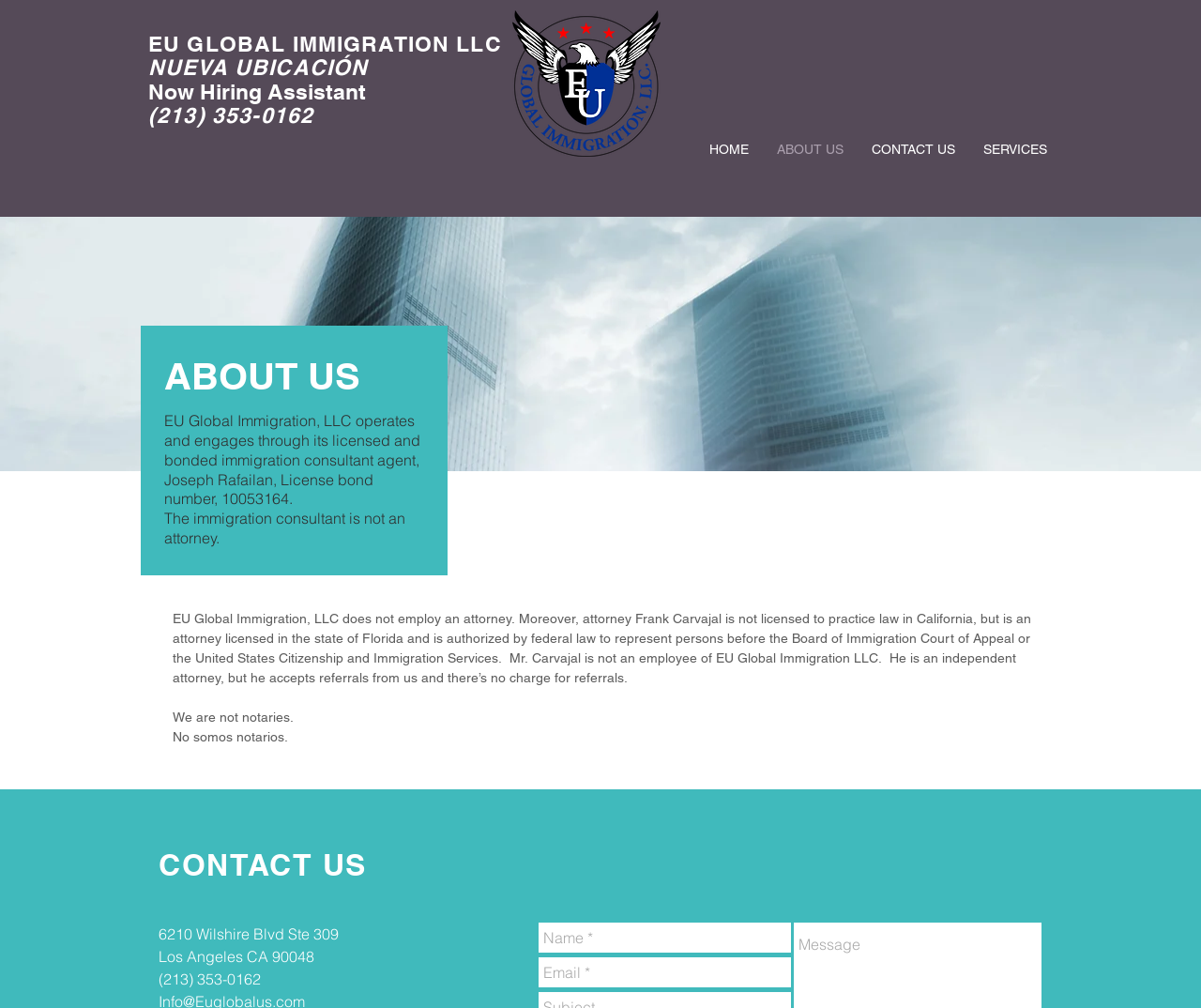Provide a short, one-word or phrase answer to the question below:
What is the phone number?

(213) 353-0162